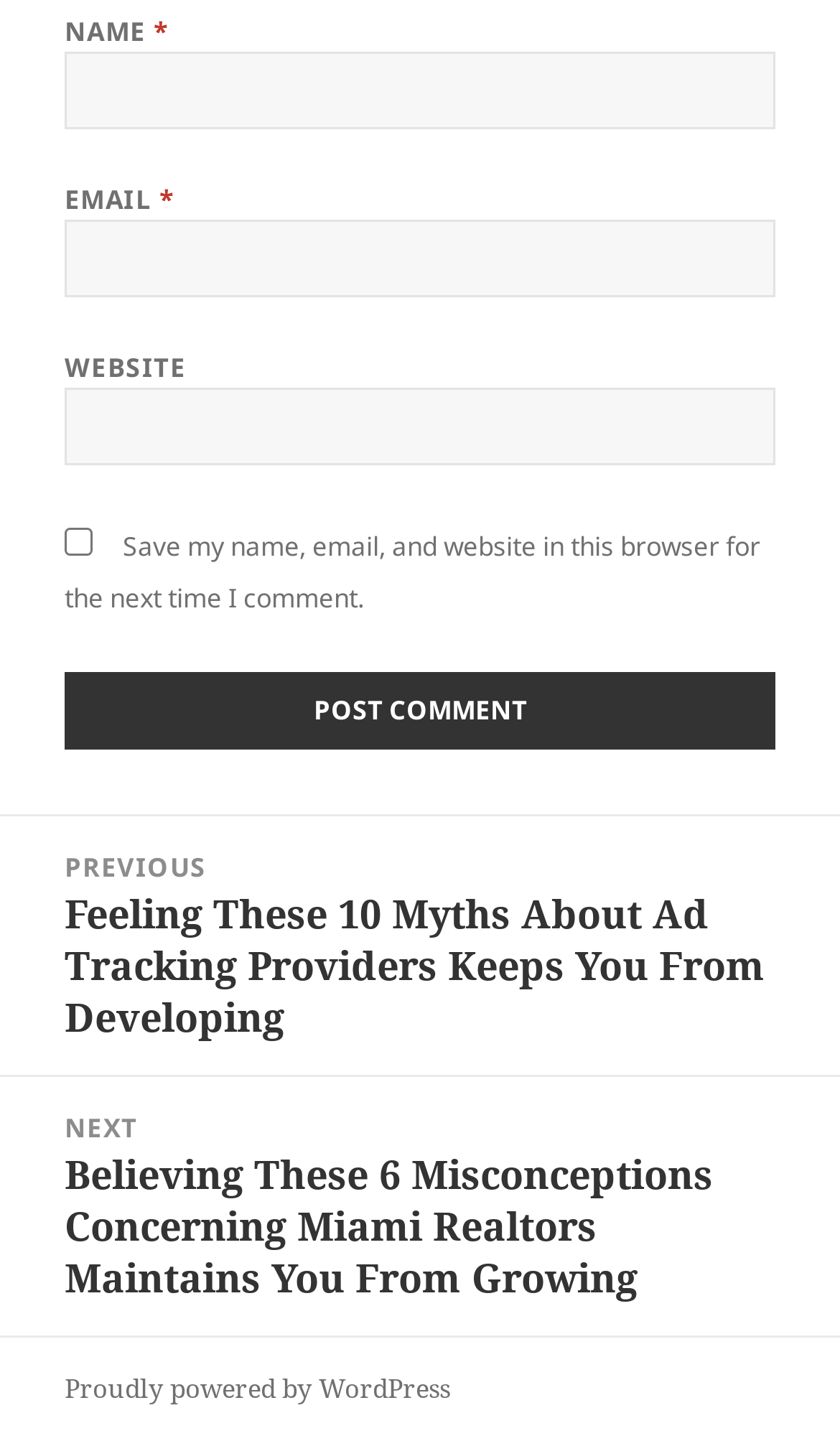Can you give a comprehensive explanation to the question given the content of the image?
What is the text on the button?

The button is located below the input fields and has the text 'Post Comment' on it, suggesting that it is used to submit a comment.